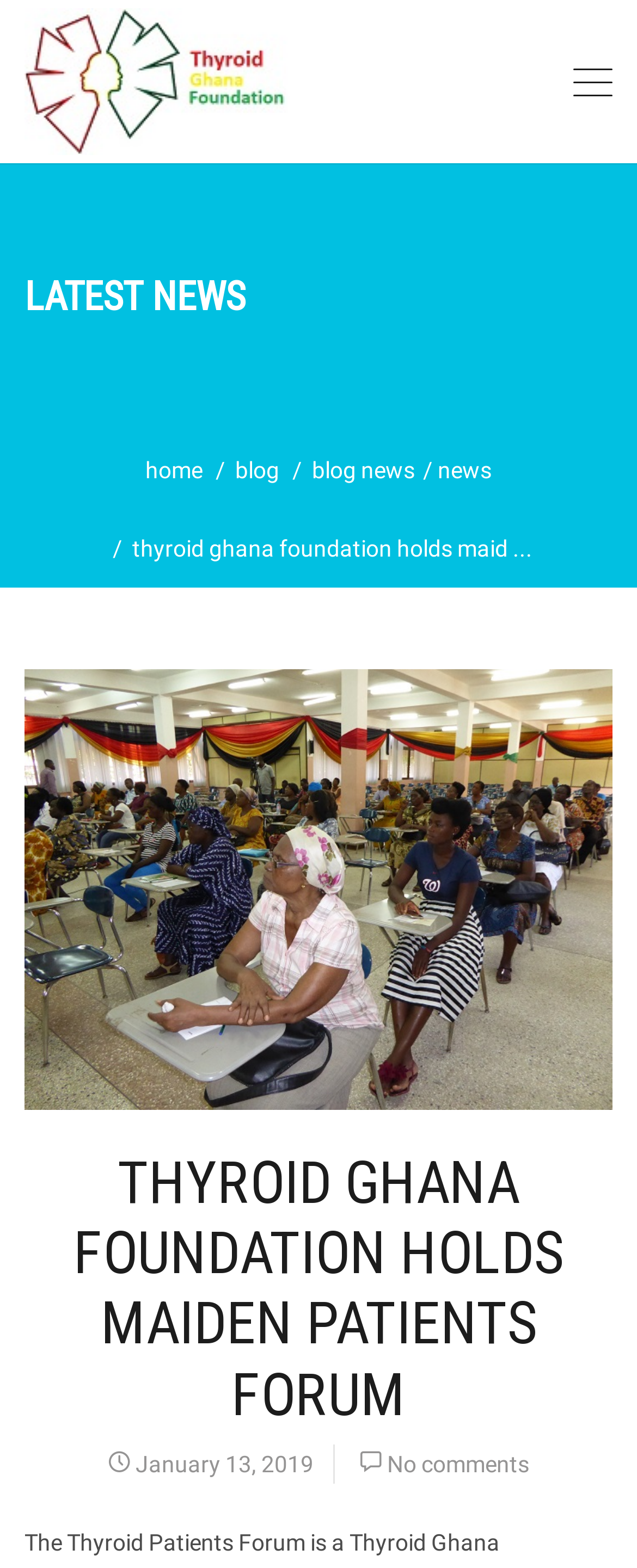Create an in-depth description of the webpage, covering main sections.

The webpage is about the Thyroid Ghana Foundation, specifically highlighting their maiden patients forum. At the top right corner, there is a button. Below it, on the top left, is a link to the Thyroid Ghana Foundation, accompanied by an image with the same name. 

Below these elements, there is a header section with the title "LATEST NEWS". Underneath, there are four links in a row, labeled "home", "blog", "blog news", and "news", respectively. 

Following these links, there is a brief summary of the article, which reads "thyroid ghana foundation holds maid...". Below this summary, there is a prominent link to the article "Thyroid Ghana Foundation Holds Maiden Patients Forum", accompanied by an image with the same title. This link takes up most of the width of the page.

Underneath this link, there is a table layout that spans most of the page's width. 

Further down, there is another header section with the title "THYROID GHANA FOUNDATION HOLDS MAIDEN PATIENTS FORUM" in a larger font size. Below this title, there is a date "January 13, 2019" and a link labeled "No comments" on the right side.